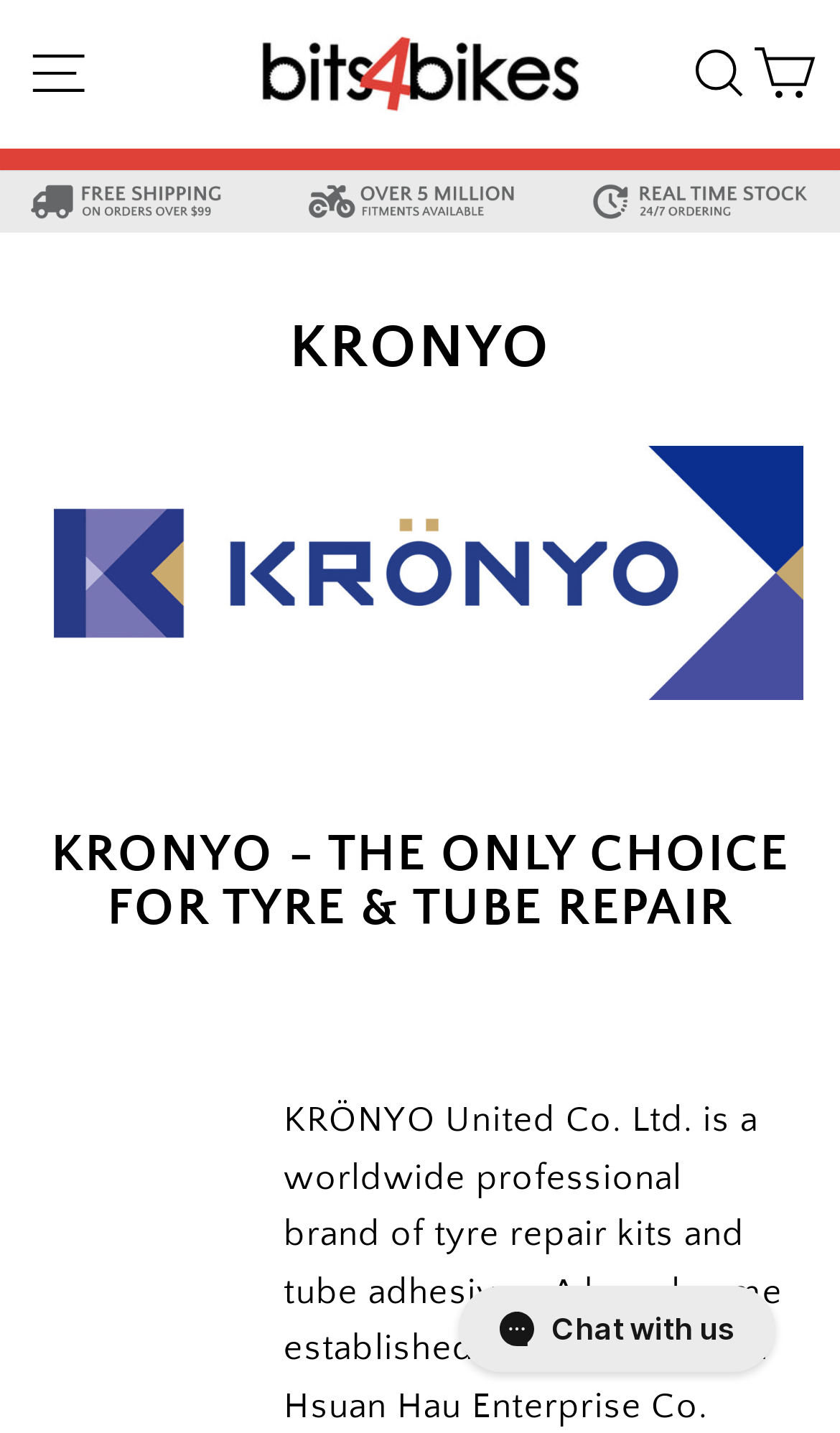Identify the bounding box for the UI element specified in this description: "Cart". The coordinates must be four float numbers between 0 and 1, formatted as [left, top, right, bottom].

[0.888, 0.018, 0.976, 0.085]